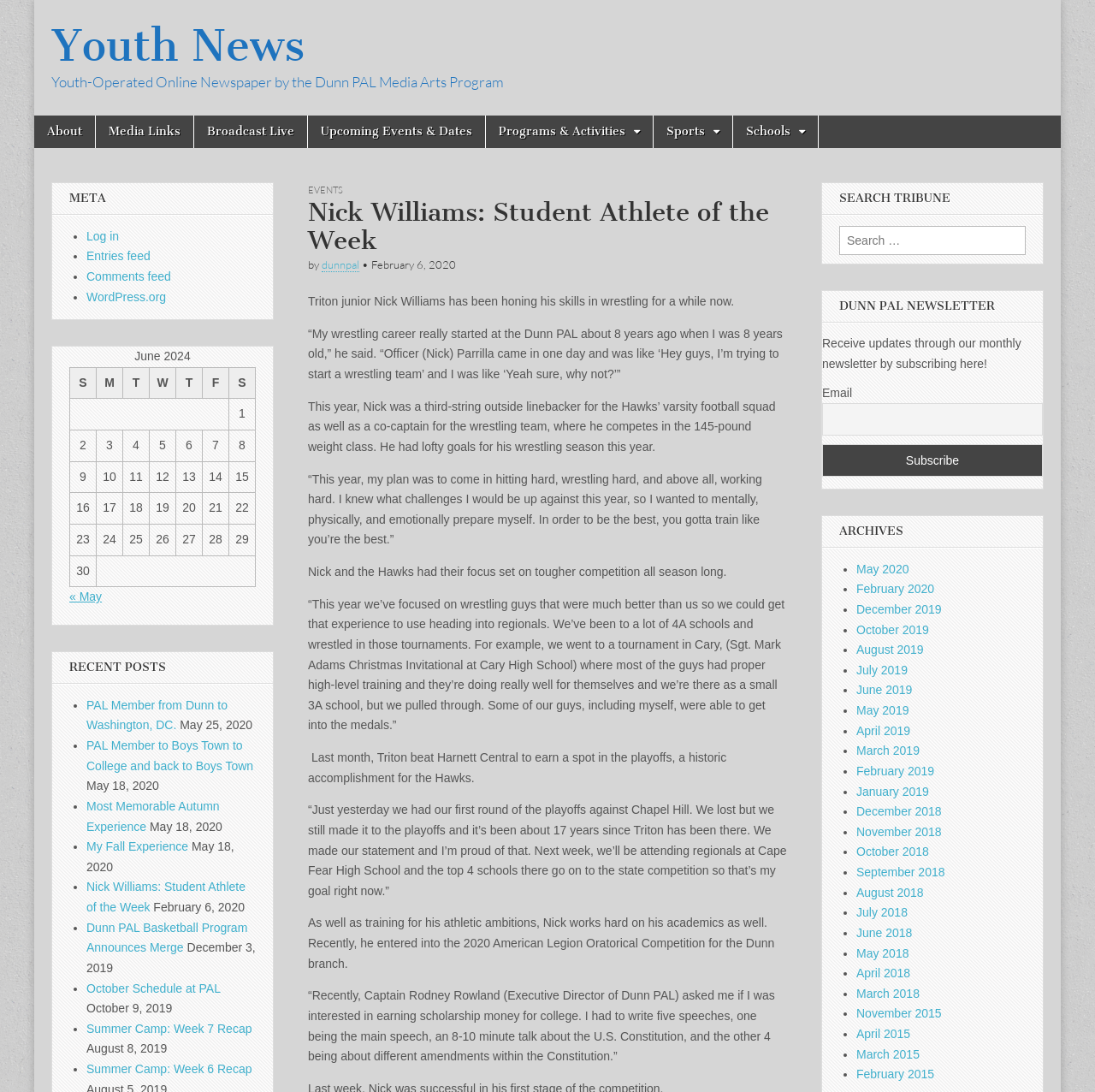Write a detailed summary of the webpage.

The webpage is about Nick Williams, a student athlete who has been recognized as the Student Athlete of the Week by Youth News. At the top of the page, there is a link to "Youth News" and a brief description of the organization as a "Youth-Operated Online Newspaper by the Dunn PAL Media Arts Program". Below this, there is a main menu with links to "About", "Media Links", "Broadcast Live", "Upcoming Events & Dates", "Programs & Activities", "Sports", and "Schools".

The main content of the page is an article about Nick Williams, a junior at Triton High School who has been involved in wrestling for eight years. The article describes his wrestling career, including his goals and accomplishments, as well as his experience competing in tournaments and his plans for the future. The article also mentions his academic achievements, including his participation in the 2020 American Legion Oratorical Competition.

To the right of the main content, there is a sidebar with links to "Log in", "Entries feed", "Comments feed", and "WordPress.org". Below this, there is a calendar table for June 2024, with days of the week listed across the top and dates listed down the side.

Overall, the webpage is focused on showcasing Nick Williams' achievements as a student athlete, with a clear and easy-to-read layout and a prominent display of the main article.